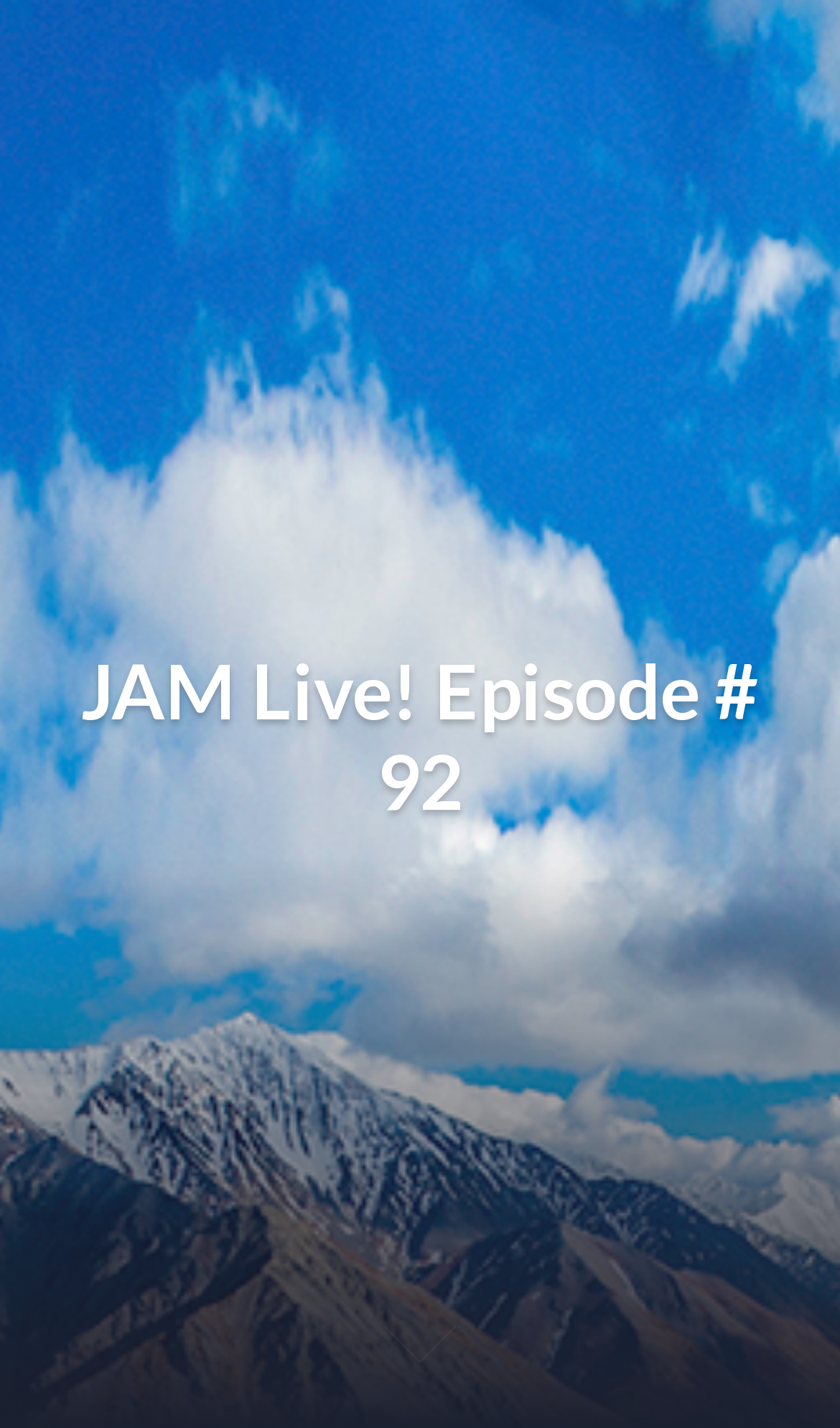Generate the title text from the webpage.

JAM Live! Episode # 92